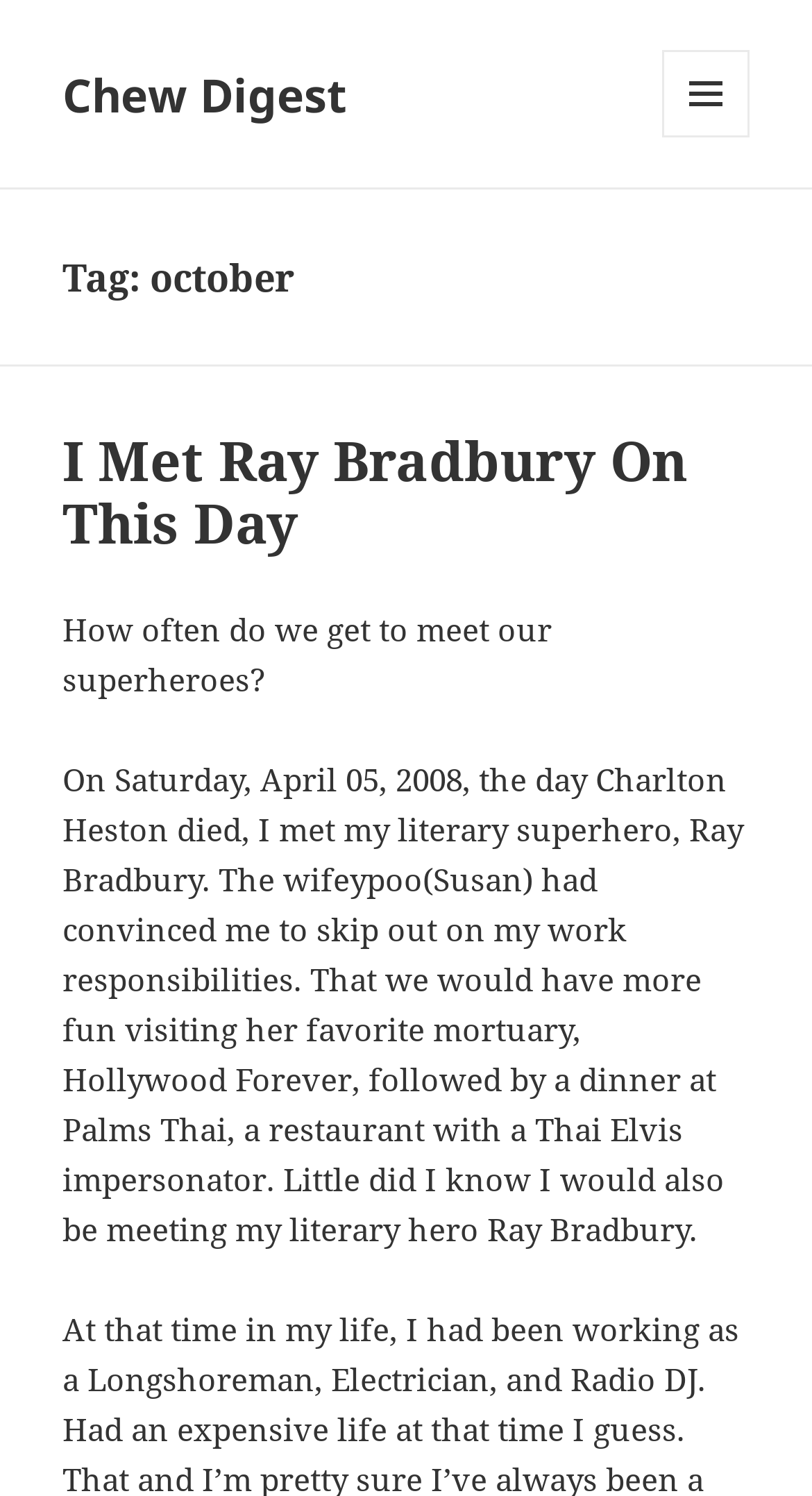Give a one-word or short-phrase answer to the following question: 
What is the name of the mortuary mentioned in the text?

Hollywood Forever